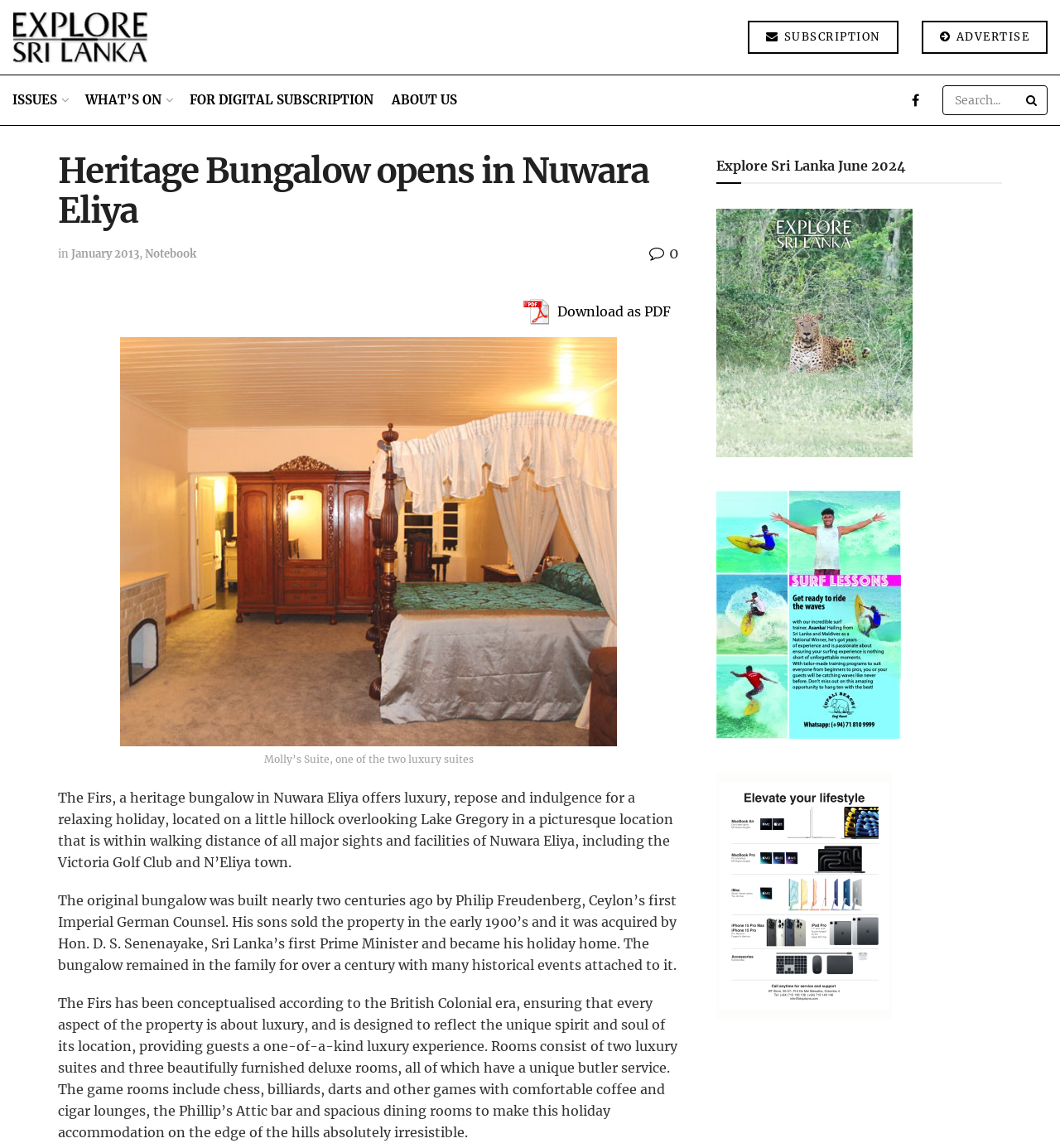Identify the bounding box of the UI component described as: "name="s" placeholder="Search..."".

[0.889, 0.074, 0.988, 0.1]